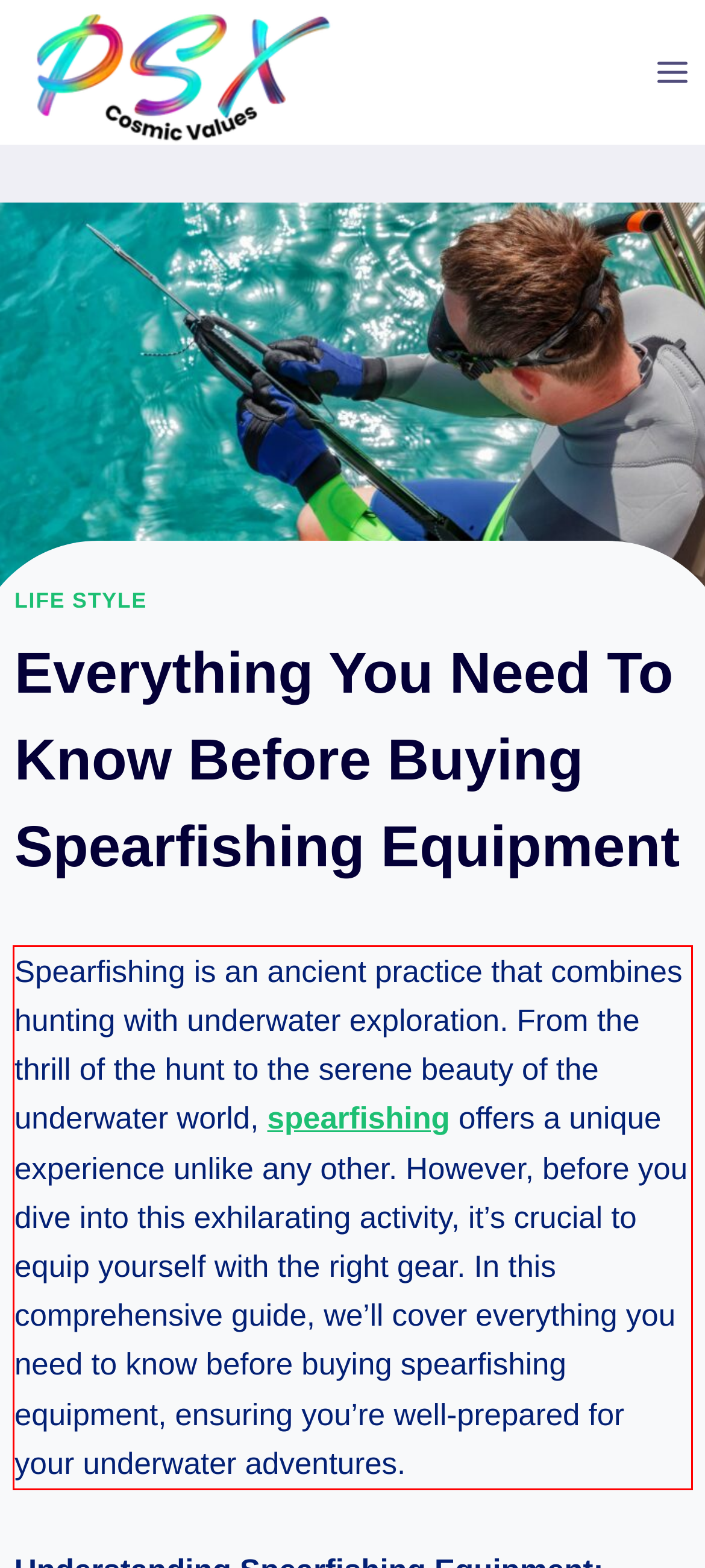You have a webpage screenshot with a red rectangle surrounding a UI element. Extract the text content from within this red bounding box.

Spearfishing is an ancient practice that combines hunting with underwater exploration. From the thrill of the hunt to the serene beauty of the underwater world, spearfishing offers a unique experience unlike any other. However, before you dive into this exhilarating activity, it’s crucial to equip yourself with the right gear. In this comprehensive guide, we’ll cover everything you need to know before buying spearfishing equipment, ensuring you’re well-prepared for your underwater adventures.